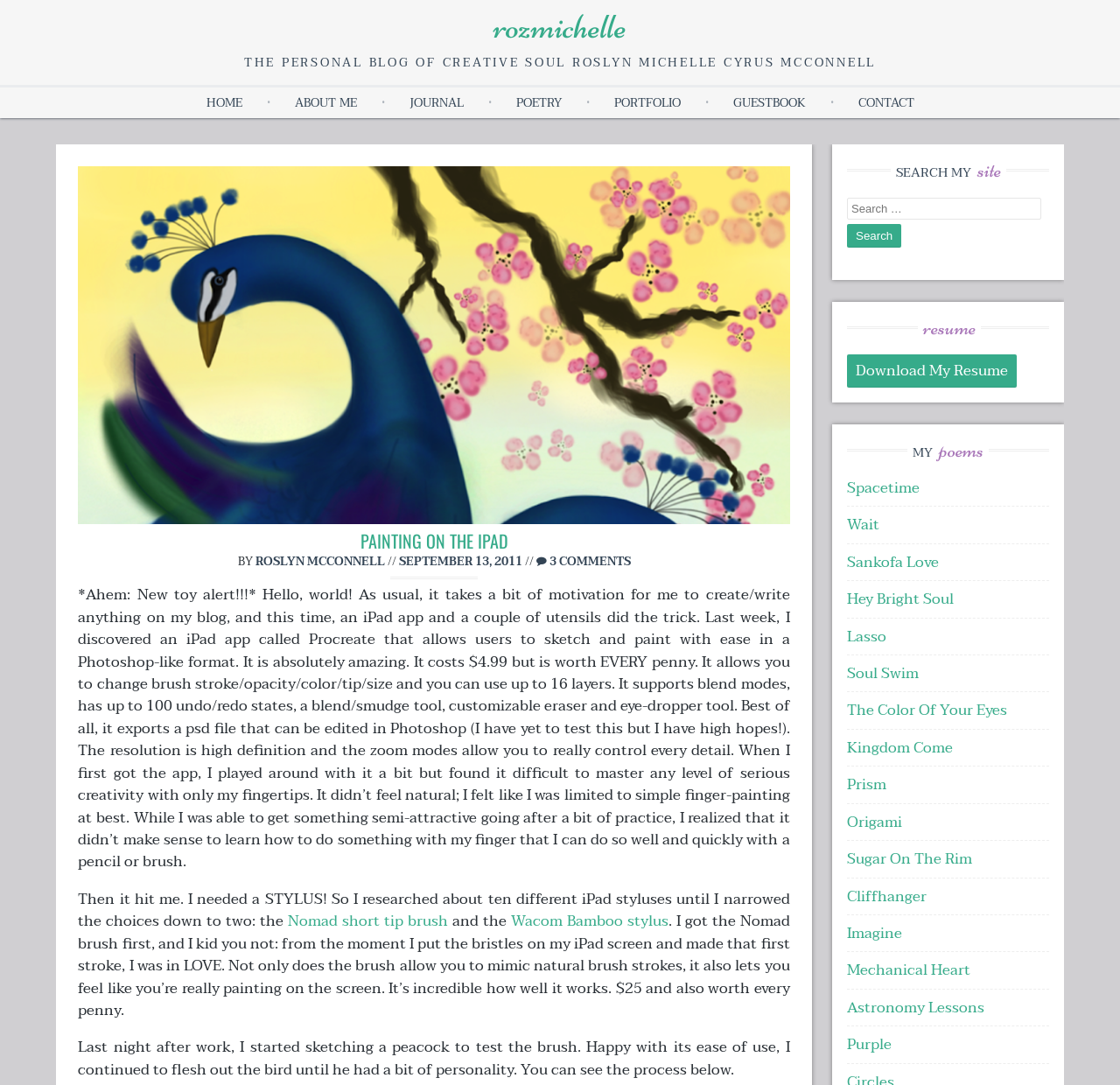Respond to the following question using a concise word or phrase: 
What is the purpose of the stylus mentioned in the blog post?

To mimic natural brush strokes